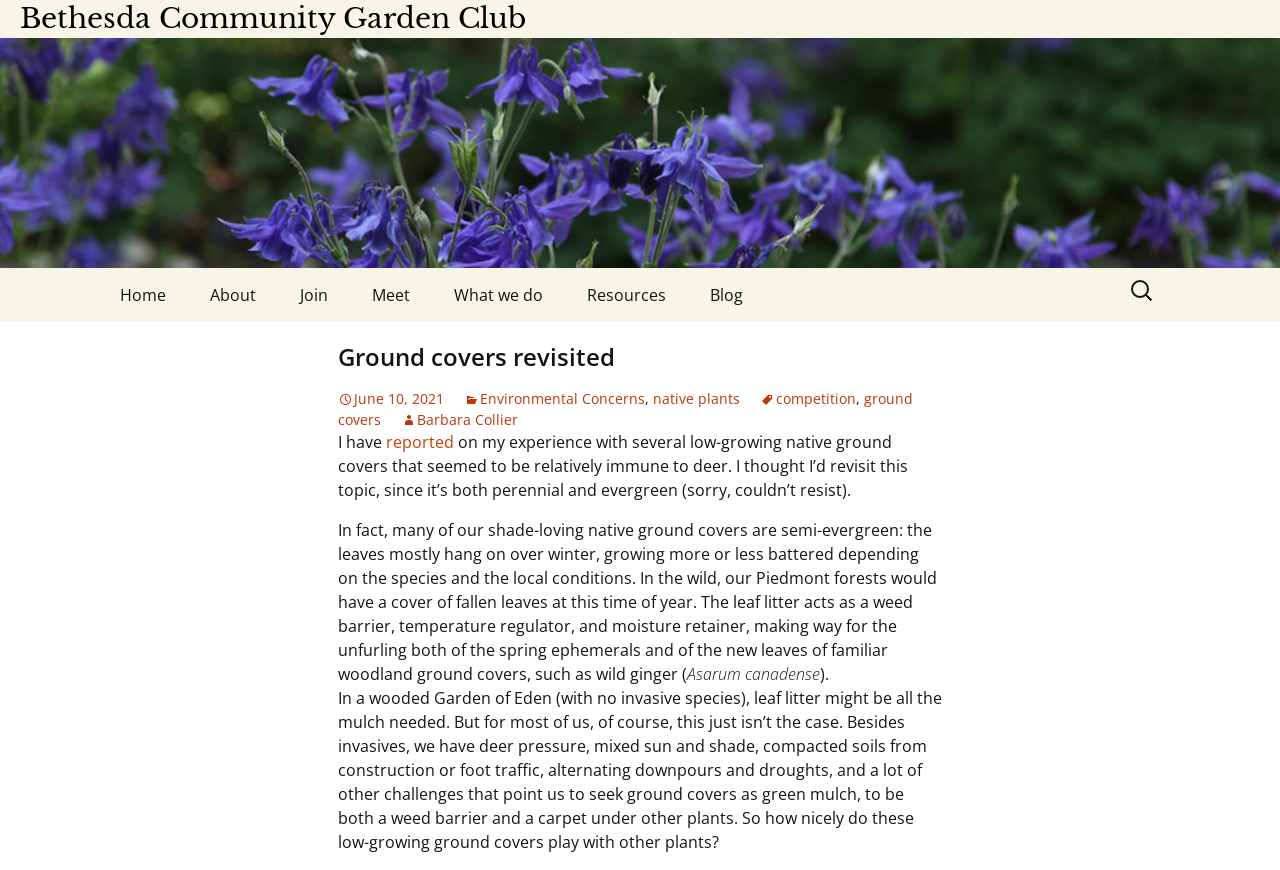Provide the bounding box coordinates of the HTML element described by the text: "Gardens to visit". The coordinates should be in the format [left, top, right, bottom] with values between 0 and 1.

[0.443, 0.46, 0.599, 0.522]